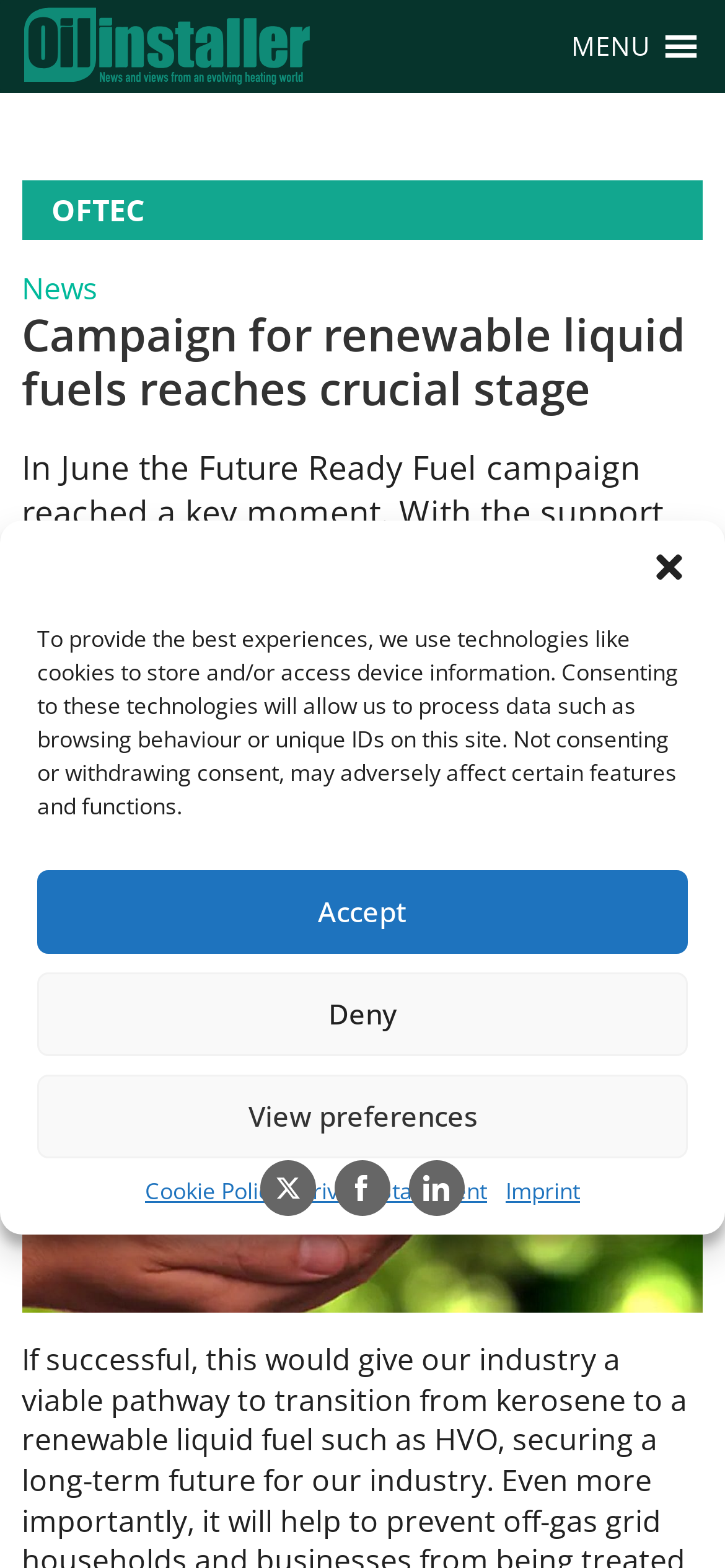Give a comprehensive overview of the webpage, including key elements.

The webpage is about a campaign for renewable liquid fuels reaching a crucial stage. At the top left corner, there is a link to the home page. Next to it, there is a menu button with a dropdown list containing a link to OFTEC. 

Below the menu button, there is a header section with a title "Campaign for renewable liquid fuels reaches crucial stage" and a subheading "In June the Future Ready Fuel campaign reached a key moment. With the support of OFTEC and UKIFDA, the Cornish MP, George Eustice, submitted amendments to the Government’s Energy Bill to enable oil properties to switch to a renewable liquid fuel at affordable cost." 

To the right of the header section, there is a time stamp "4 September 2023" and a "Min Read" label. Below the header section, there are social media sharing links, including Twitter, Facebook, LinkedIn, Email, and WhatsApp. 

Further down, there is an image related to the campaign, likely a photo of Cornish MP George Eustice. At the bottom of the page, there are more social media sharing links, similar to the ones above the image. 

On the top right corner, there is a cookie consent dialog with a message explaining the use of cookies and technologies to store and/or access device information. The dialog has buttons to accept, deny, or view preferences, as well as links to the Cookie Policy, Privacy Statement, and Imprint.